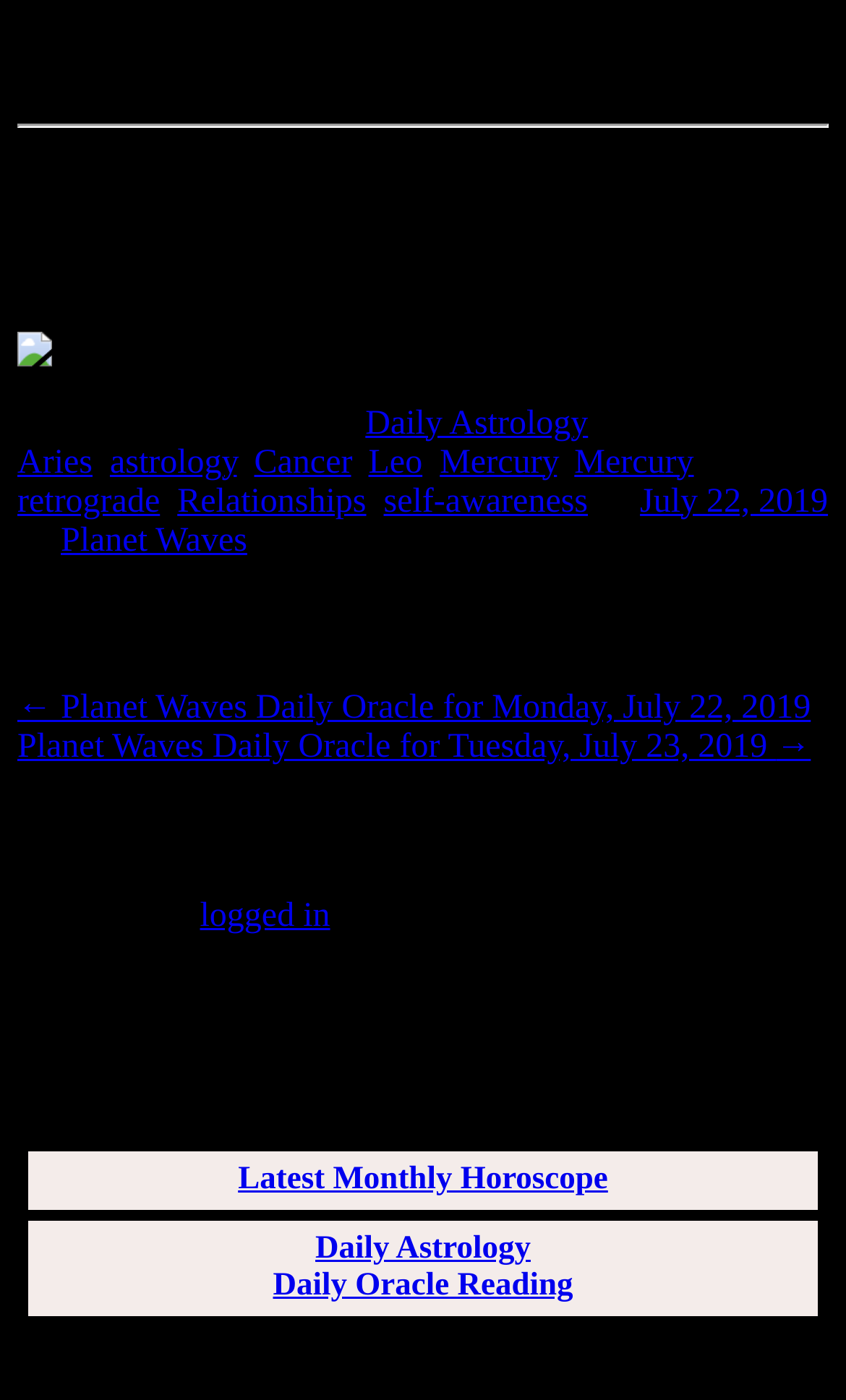Please reply to the following question with a single word or a short phrase:
What is required to post a comment?

Logged in